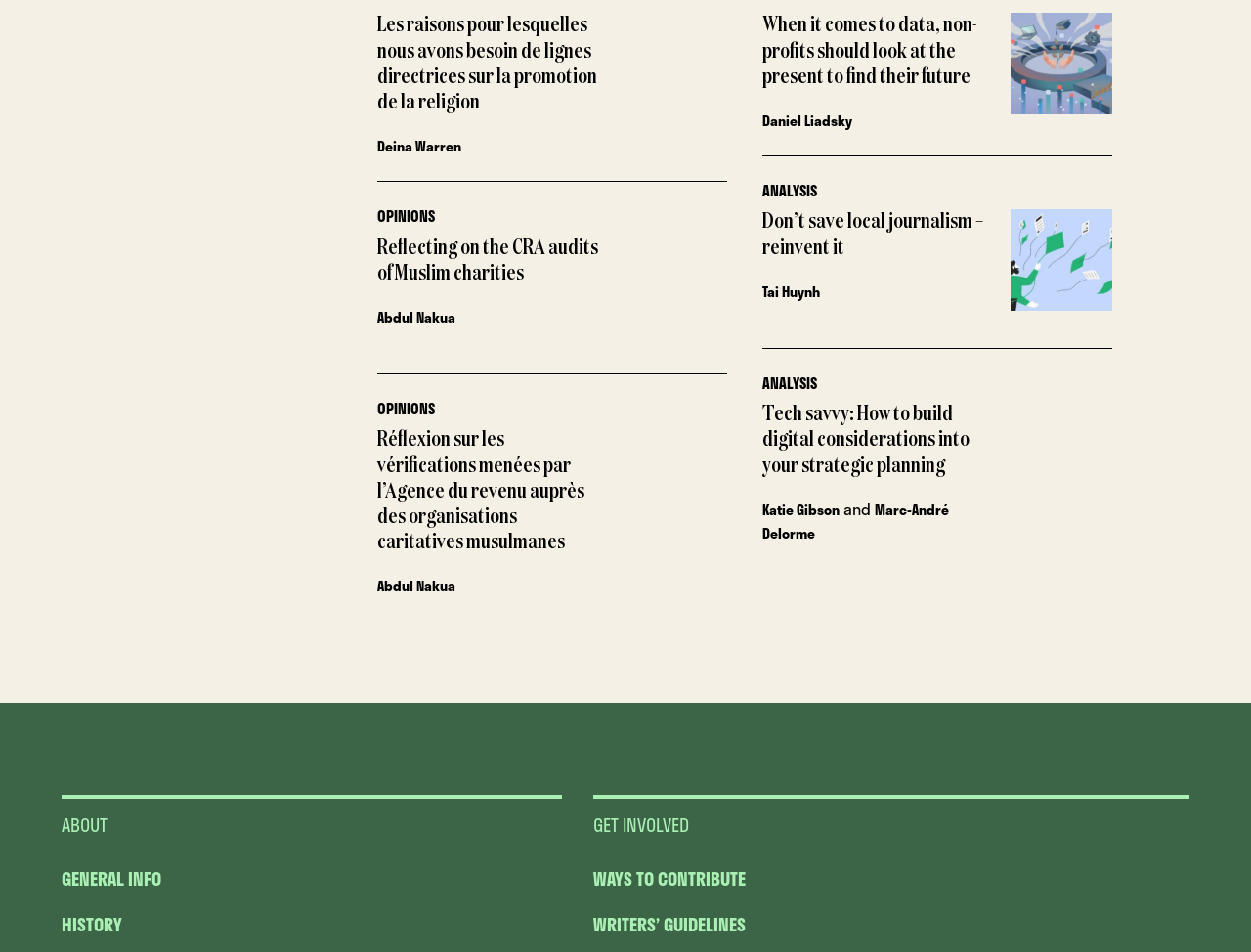Determine the bounding box coordinates of the region to click in order to accomplish the following instruction: "Get information about general info". Provide the coordinates as four float numbers between 0 and 1, specifically [left, top, right, bottom].

[0.049, 0.895, 0.129, 0.924]